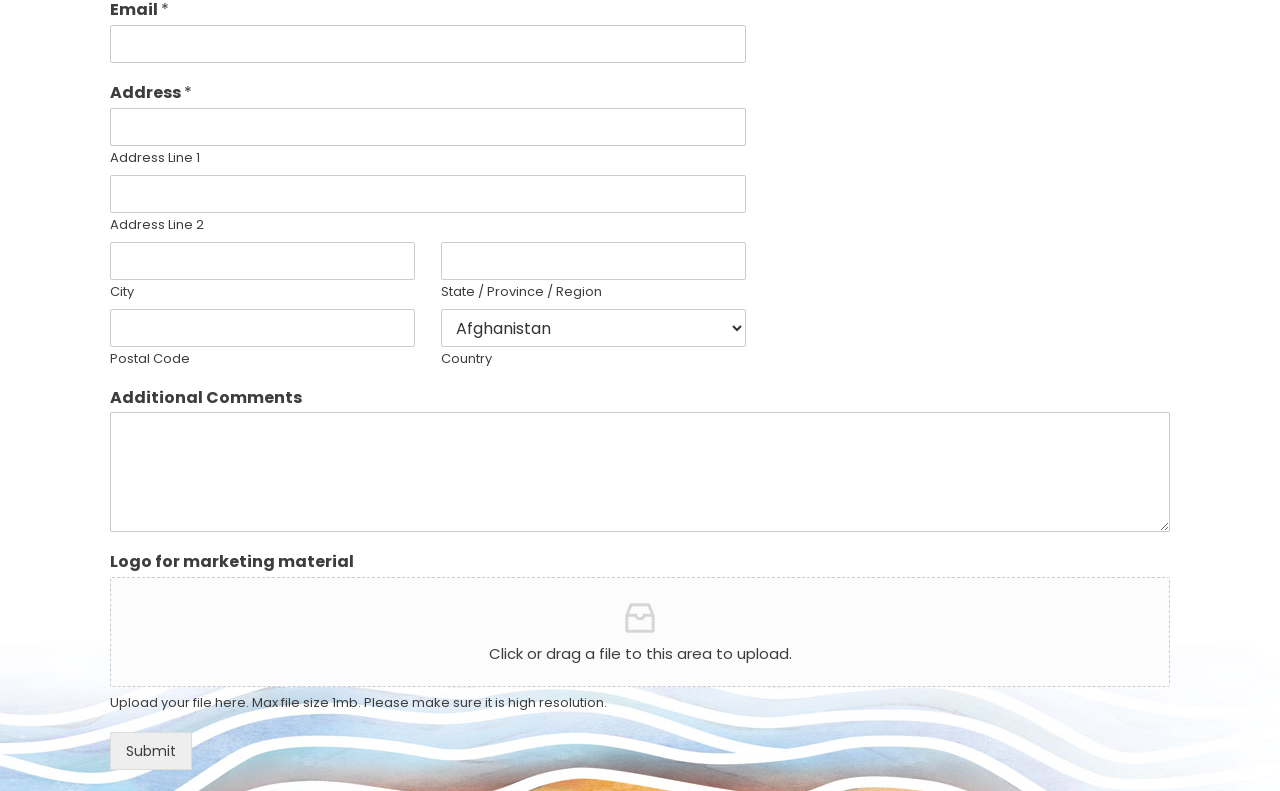Locate the bounding box coordinates of the clickable region to complete the following instruction: "Upload a file."

[0.382, 0.813, 0.618, 0.84]